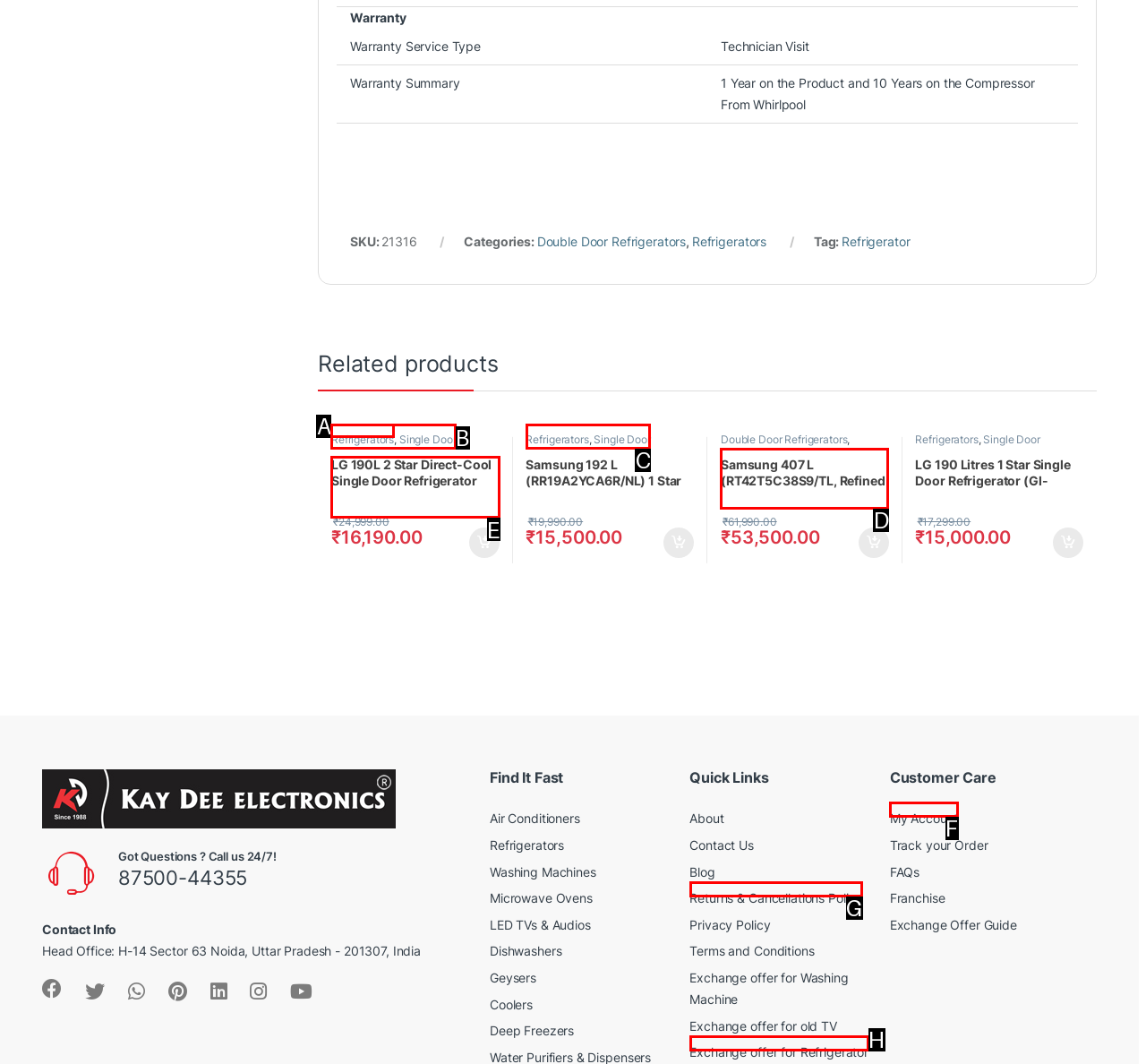Choose the HTML element you need to click to achieve the following task: View the product details of 'LG 190L 2 Star Direct-Cool Single Door Refrigerator'
Respond with the letter of the selected option from the given choices directly.

E